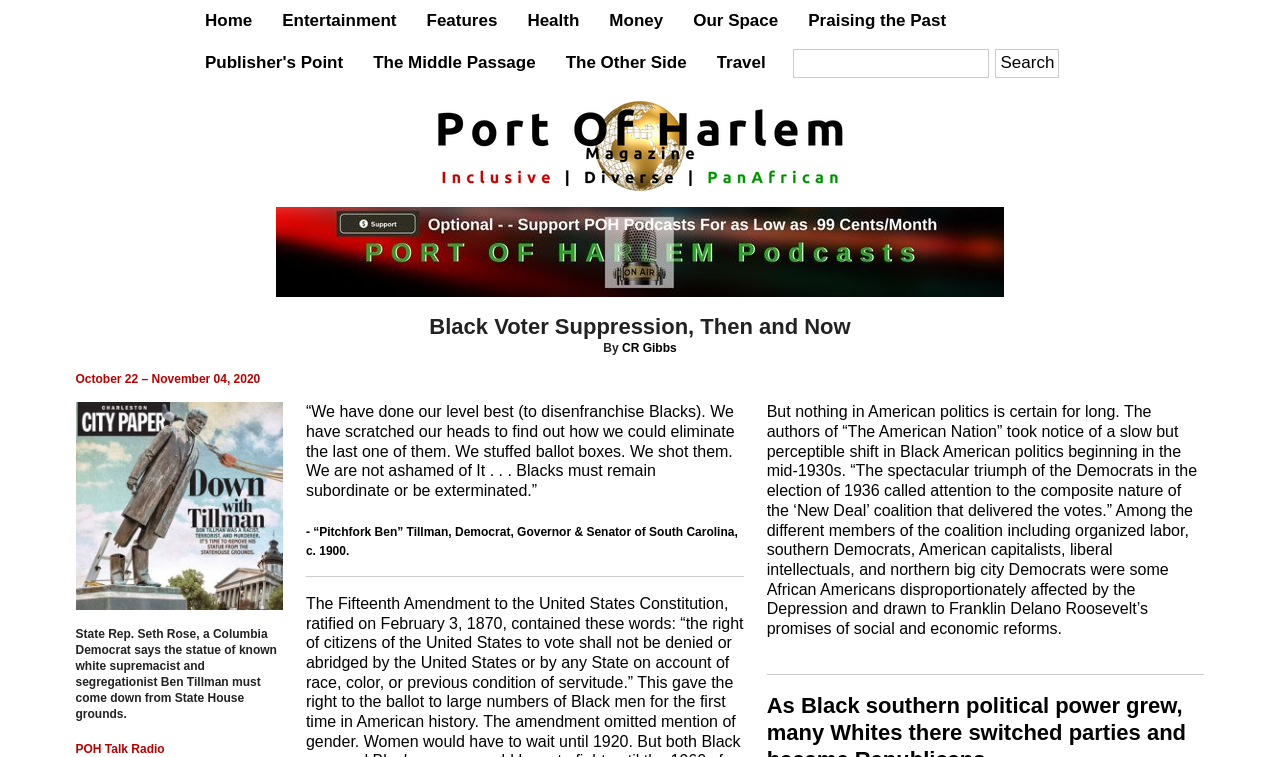Respond to the question with just a single word or phrase: 
What is the name of the magazine?

Port of Harlem